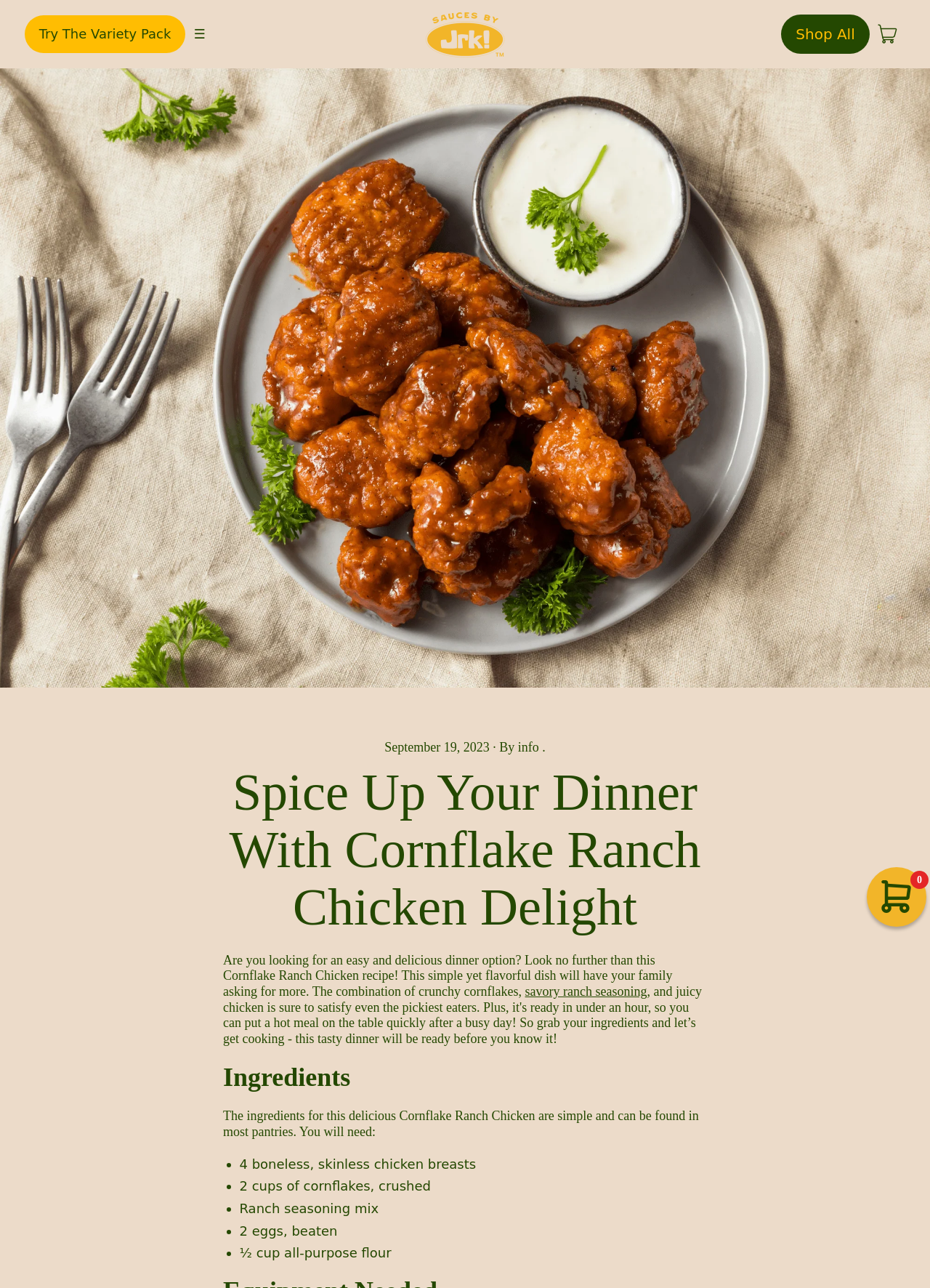Answer the following in one word or a short phrase: 
What is the purpose of the button with the icon ☰?

Controls menu